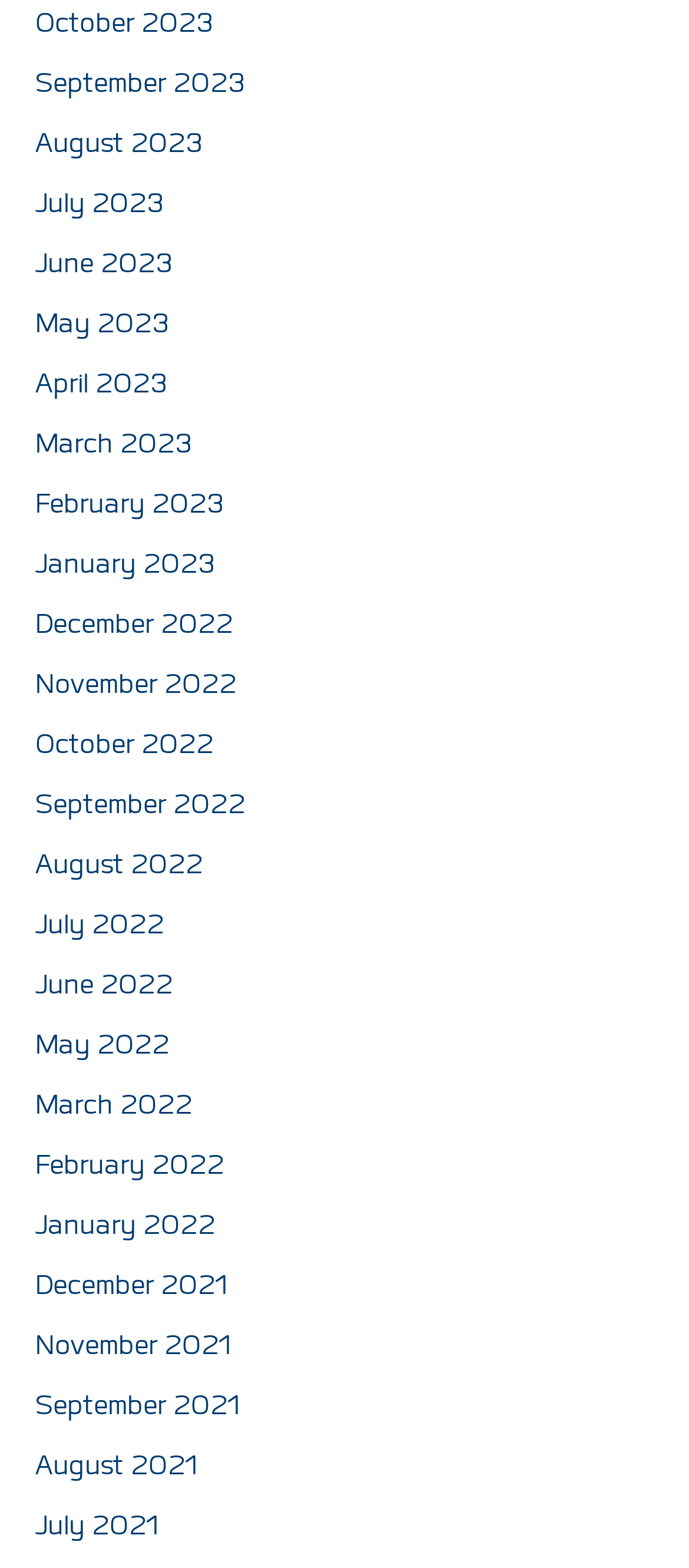For the following element description, predict the bounding box coordinates in the format (top-left x, top-left y, bottom-right x, bottom-right y). All values should be floating point numbers between 0 and 1. Description: July 2021

[0.051, 0.959, 0.949, 0.986]